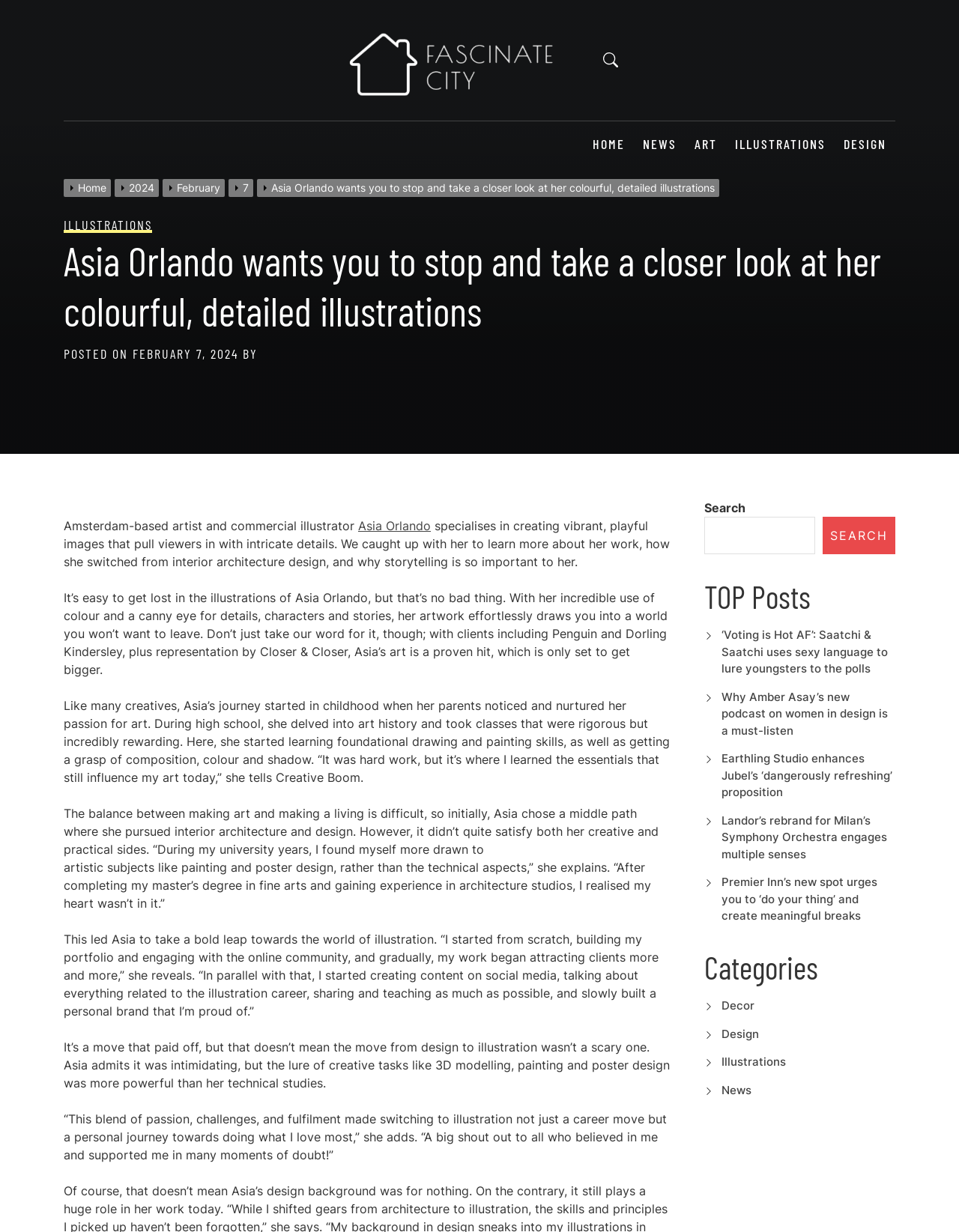Please locate the bounding box coordinates of the element that should be clicked to achieve the given instruction: "Read the 'ILLUSTRATIONS' article".

[0.766, 0.111, 0.861, 0.124]